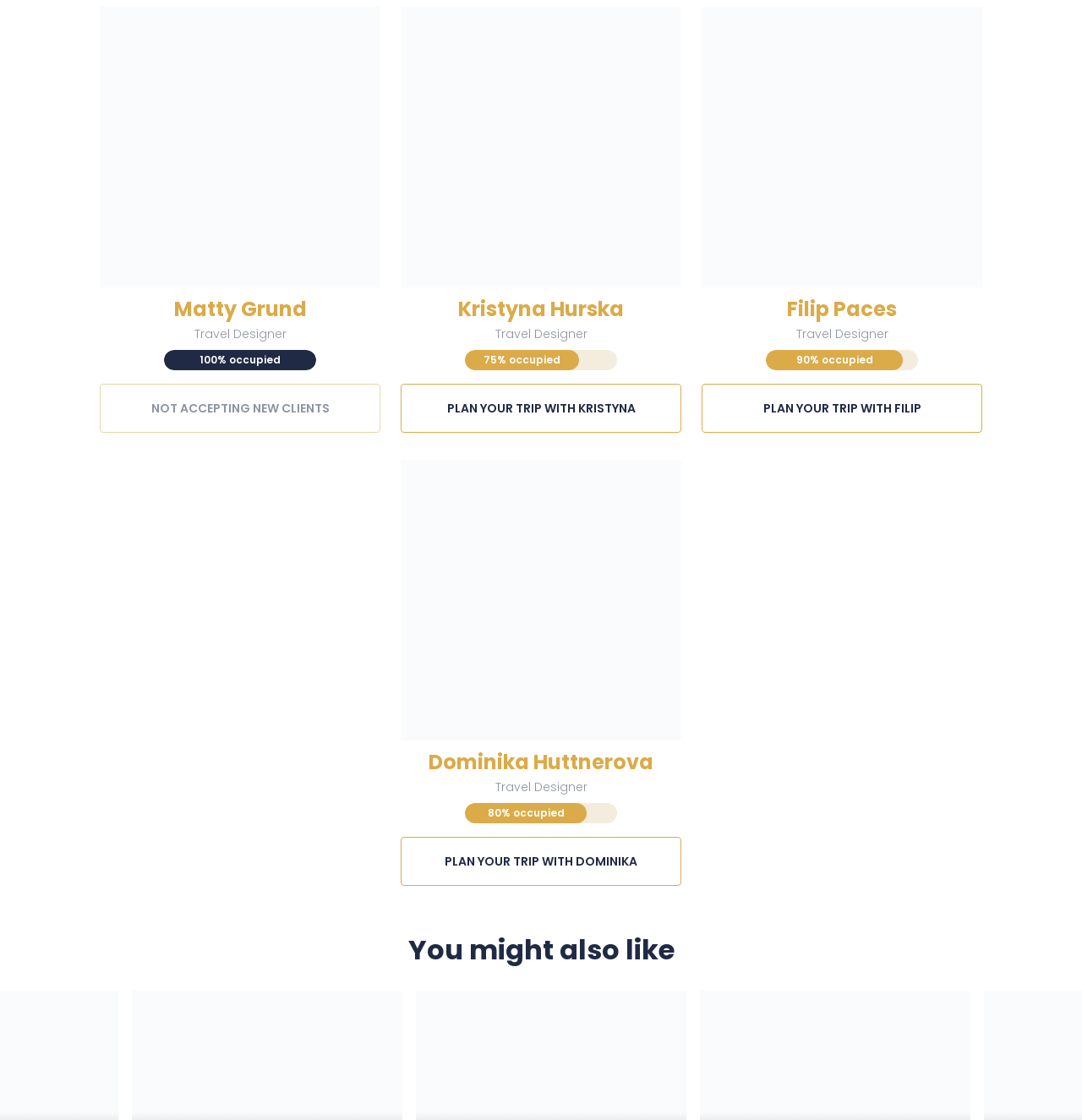Provide the bounding box coordinates of the area you need to click to execute the following instruction: "Plan a trip with Filip Paces".

[0.648, 0.343, 0.908, 0.386]